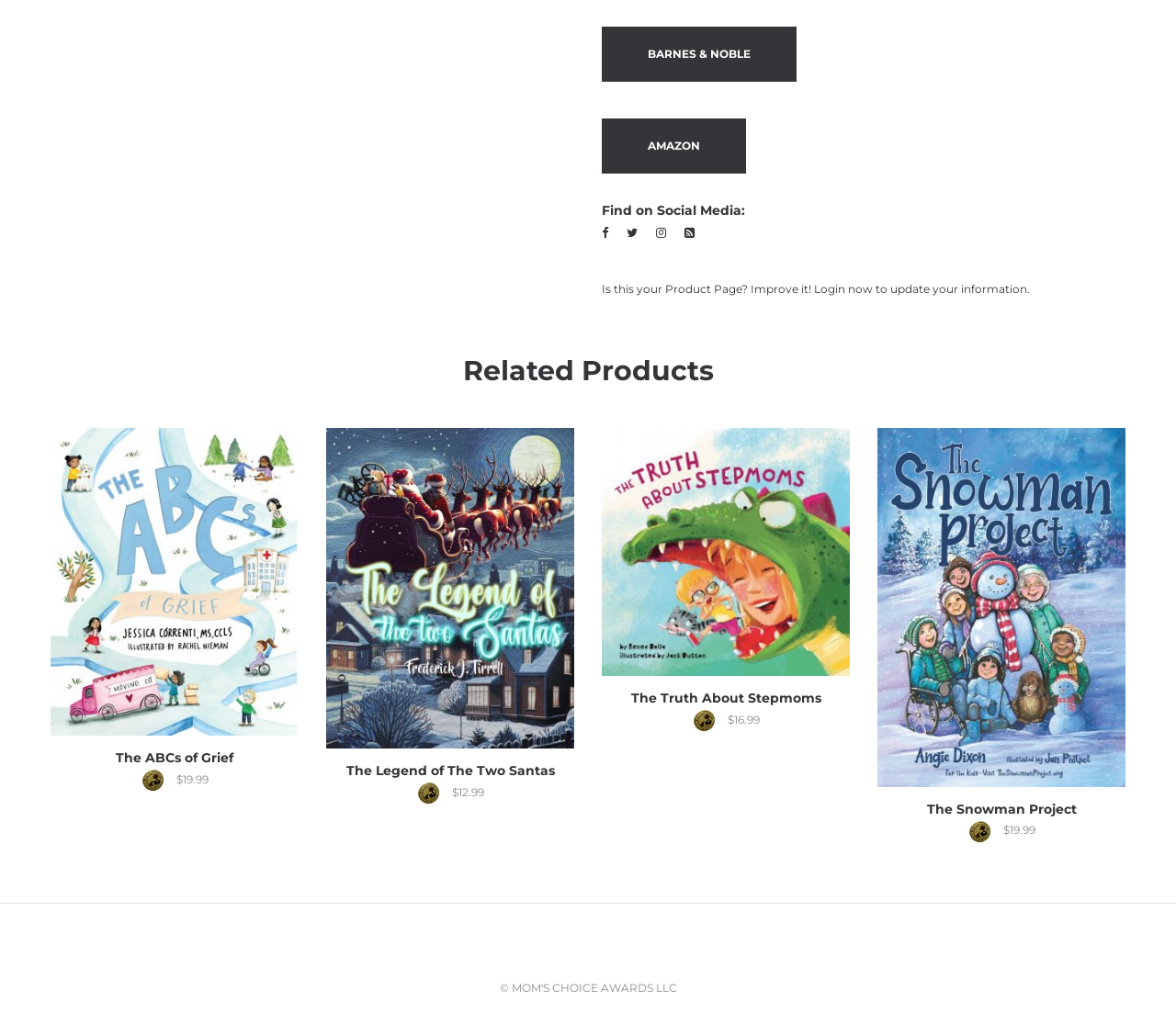Find the bounding box of the web element that fits this description: "Barnes & Noble".

[0.512, 0.026, 0.677, 0.081]